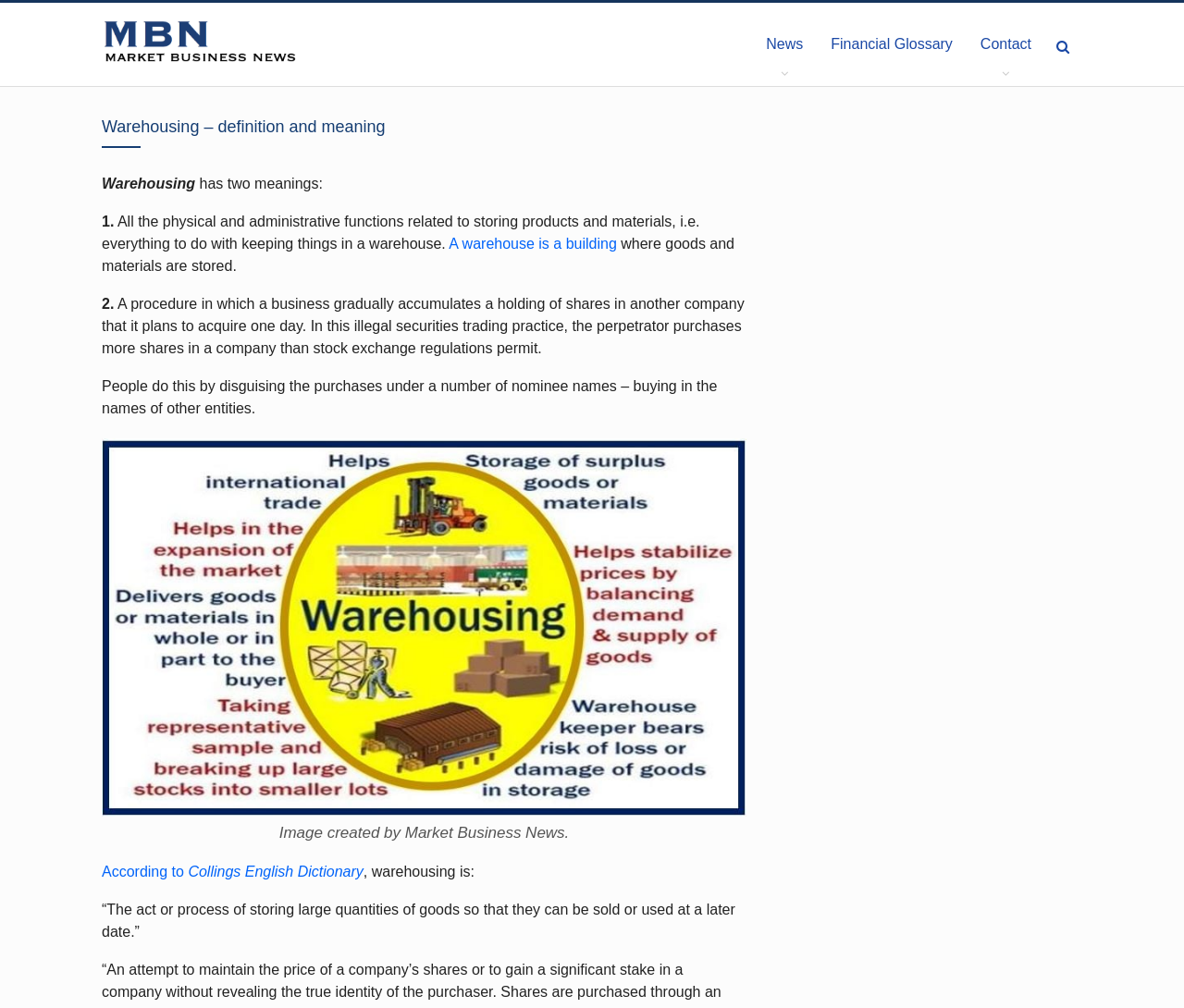What is the main title displayed on this webpage?

Warehousing – definition and meaning